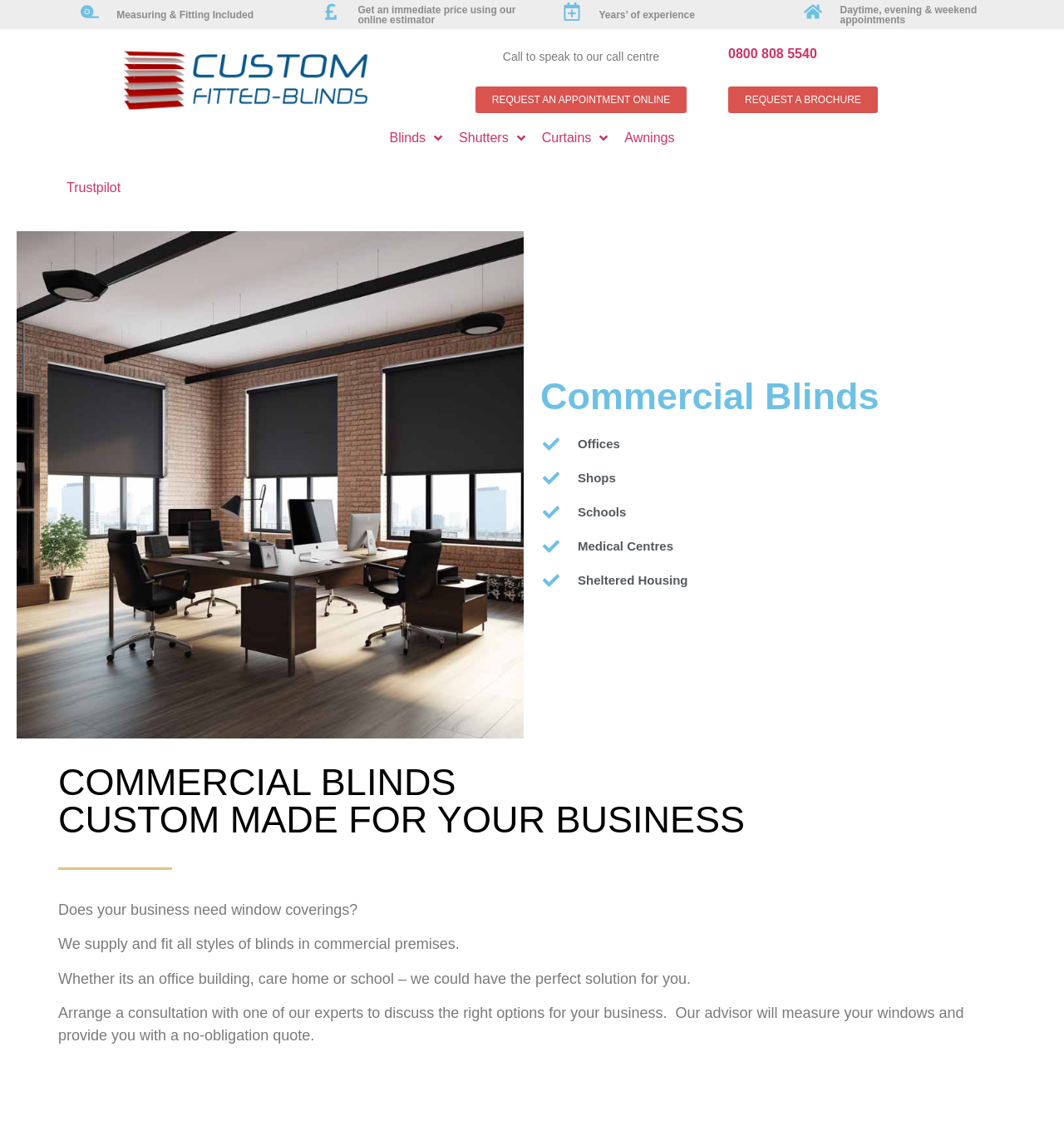Please find the bounding box coordinates of the element's region to be clicked to carry out this instruction: "Click the 'REQUEST AN APPOINTMENT ONLINE' button".

[0.447, 0.076, 0.645, 0.099]